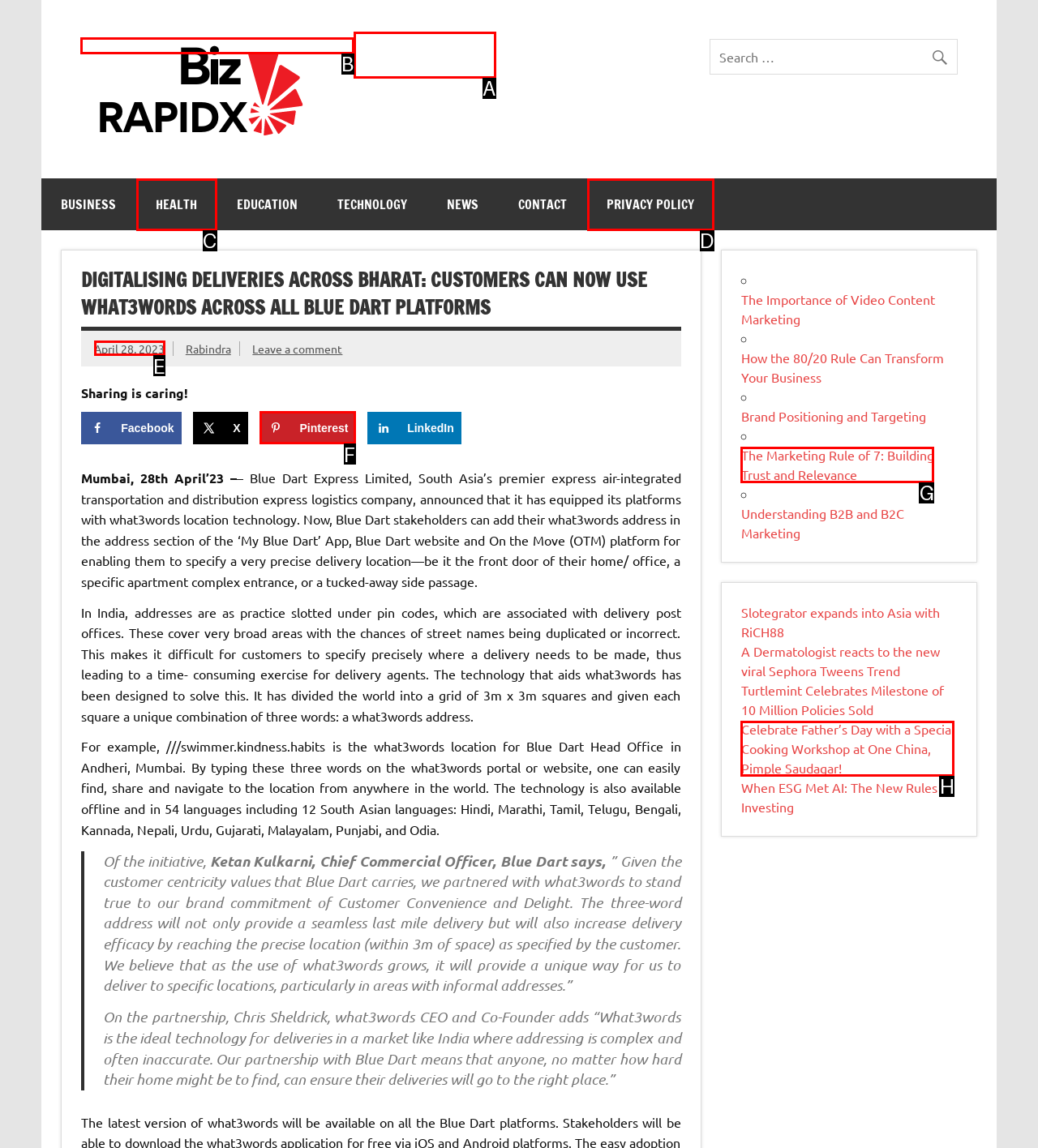Given the description: parent_node: Biz RapidX, choose the HTML element that matches it. Indicate your answer with the letter of the option.

B